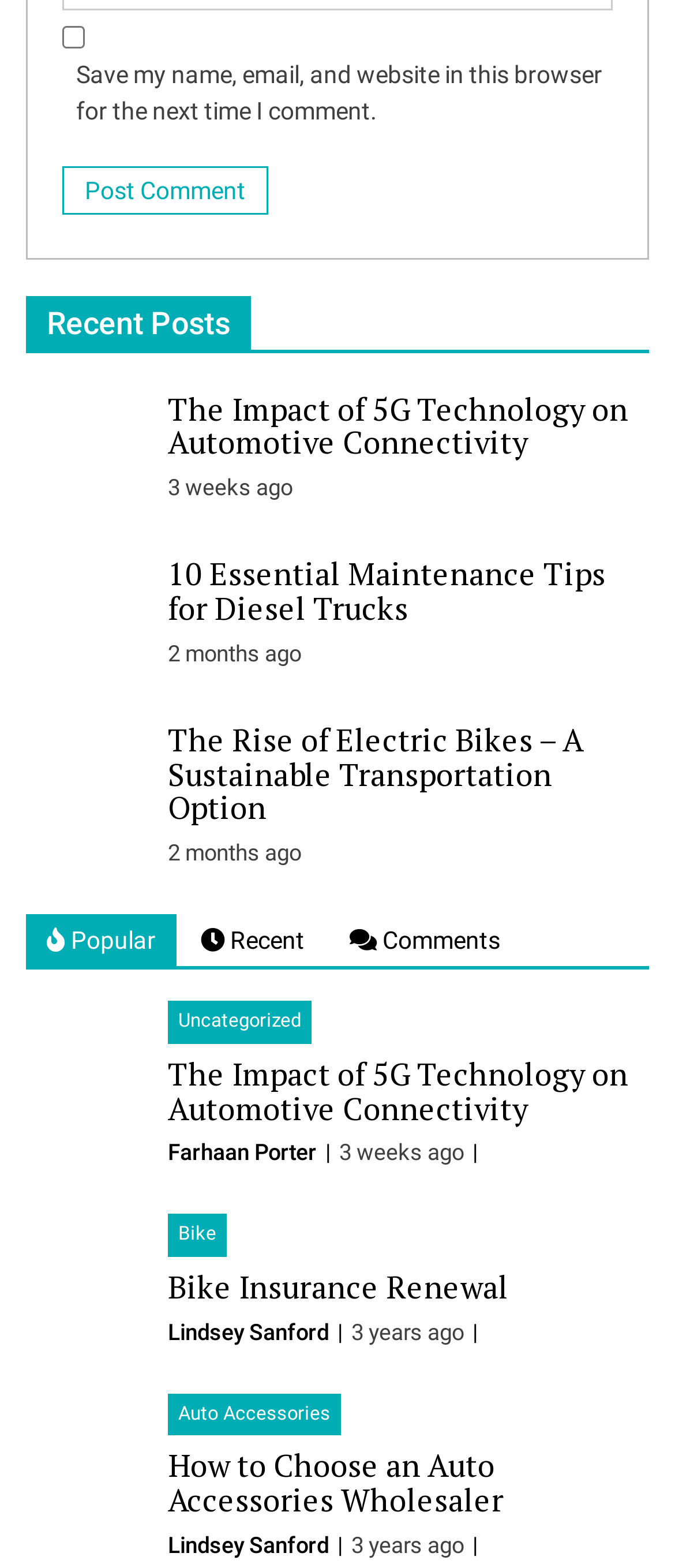How many recent posts are displayed?
Use the image to give a comprehensive and detailed response to the question.

I counted the number of recent posts displayed on the webpage, which are 'The Impact of 5G Technology on Automotive Connectivity', '10 Essential Maintenance Tips for Diesel Trucks', and 'The Rise of Electric Bikes – A Sustainable Transportation Option'. Therefore, there are 3 recent posts displayed.